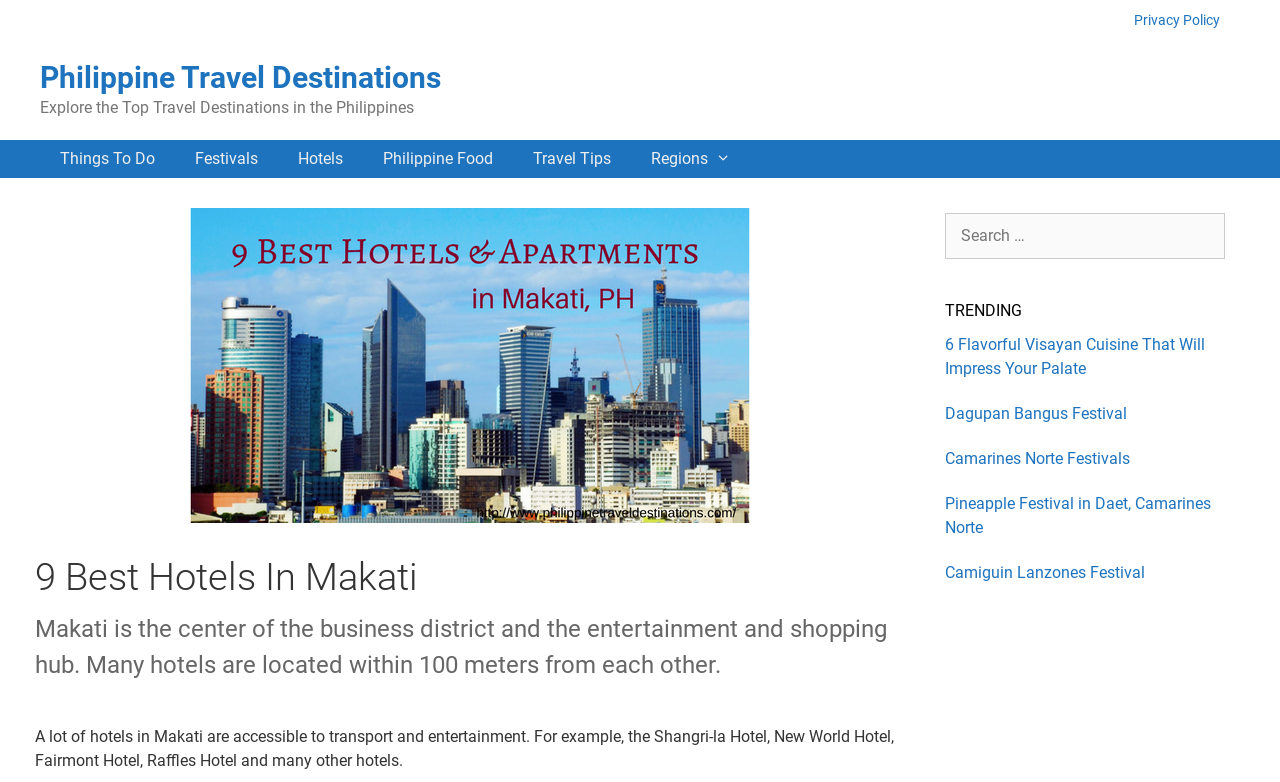Determine the bounding box coordinates of the clickable element necessary to fulfill the instruction: "Explore Philippine Travel Destinations". Provide the coordinates as four float numbers within the 0 to 1 range, i.e., [left, top, right, bottom].

[0.031, 0.077, 0.345, 0.121]